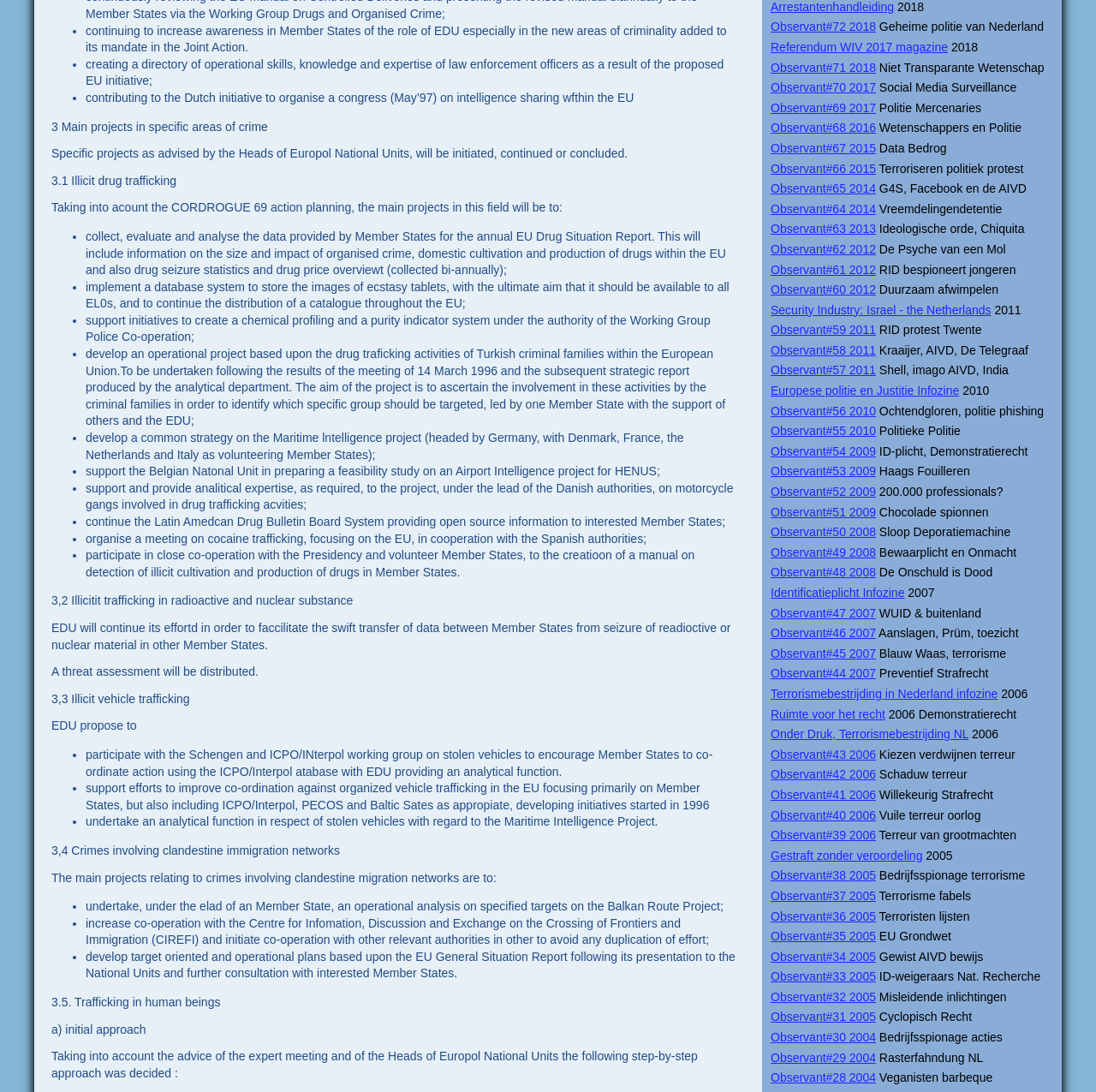What is the title of the first Observant issue?
Refer to the screenshot and respond with a concise word or phrase.

Observant#72 2018